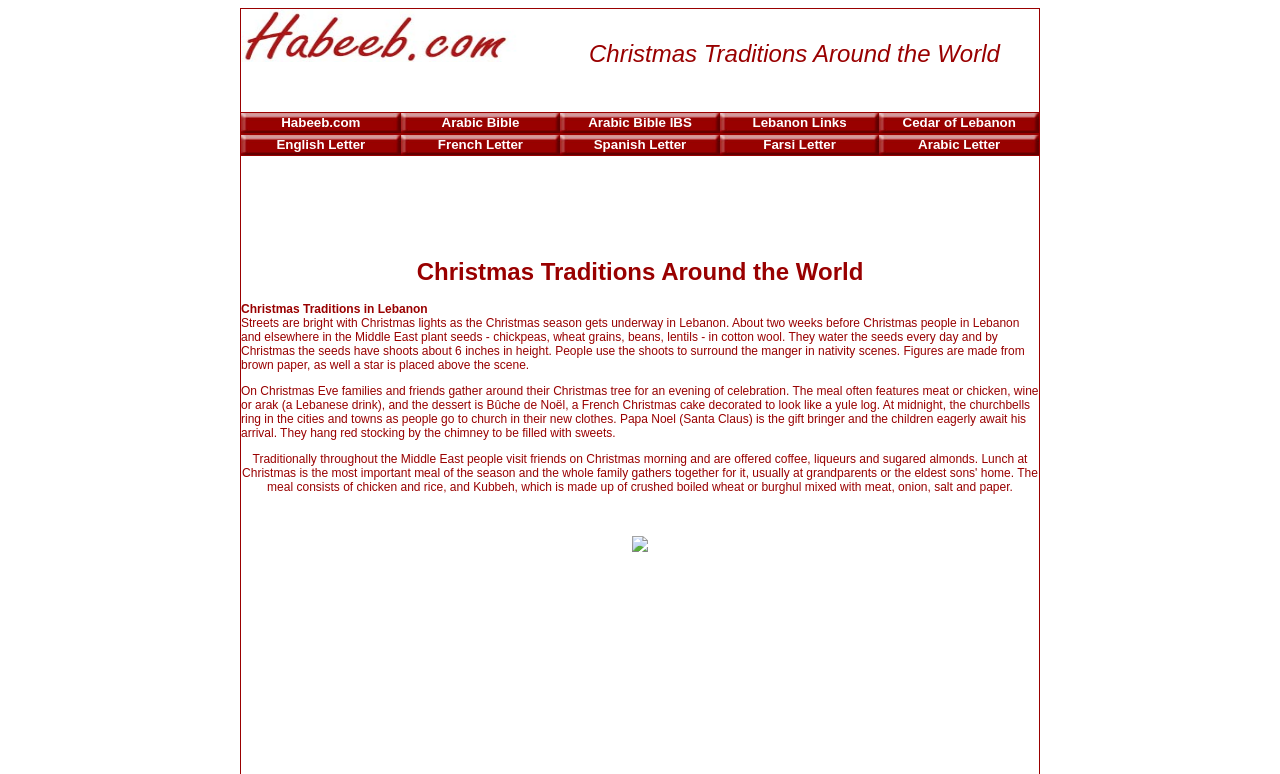Find the bounding box coordinates of the clickable region needed to perform the following instruction: "Visit Arabic Bible website". The coordinates should be provided as four float numbers between 0 and 1, i.e., [left, top, right, bottom].

[0.345, 0.149, 0.406, 0.169]